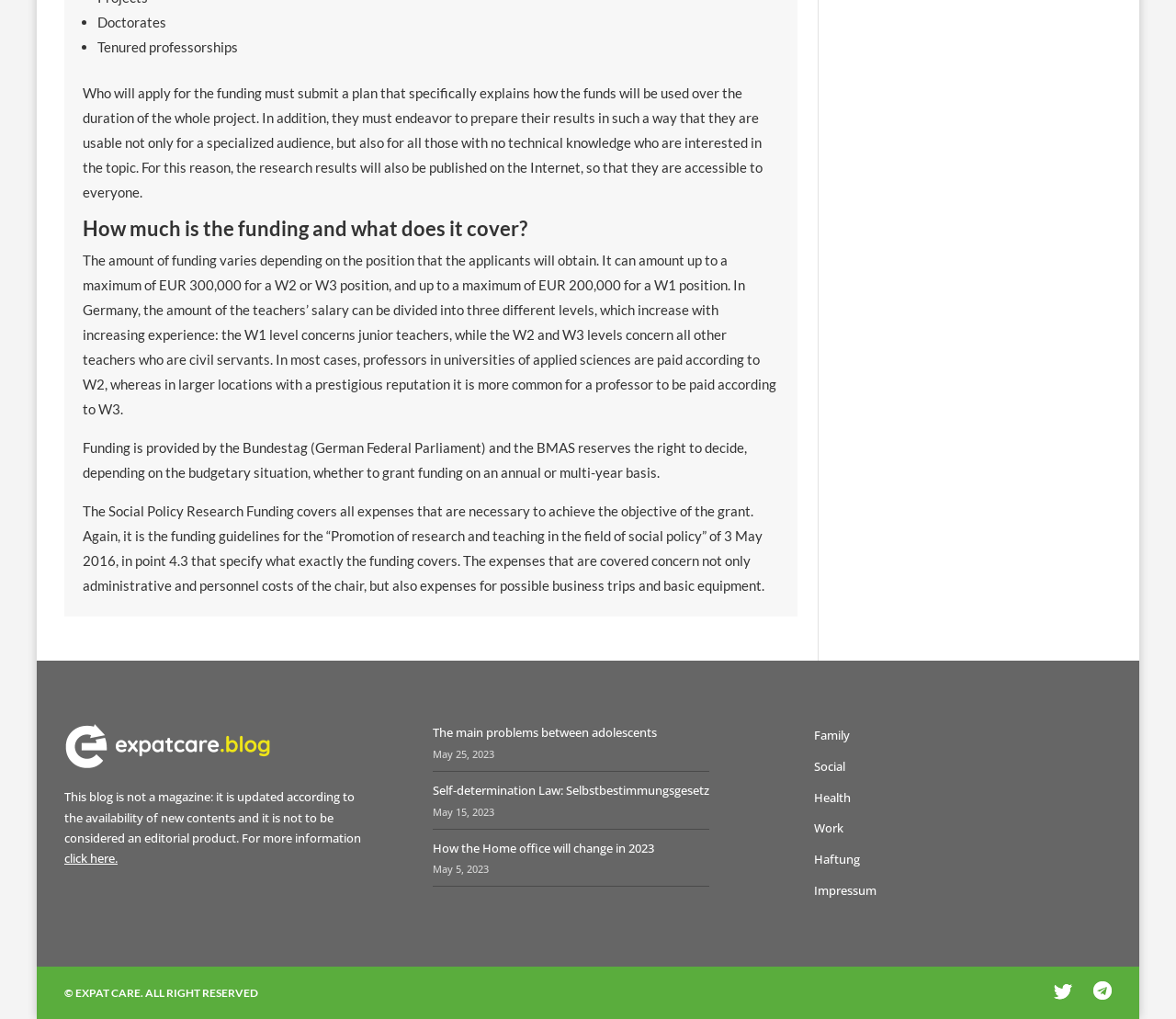Could you highlight the region that needs to be clicked to execute the instruction: "Check the latest update on 'May 25, 2023'"?

[0.368, 0.733, 0.42, 0.747]